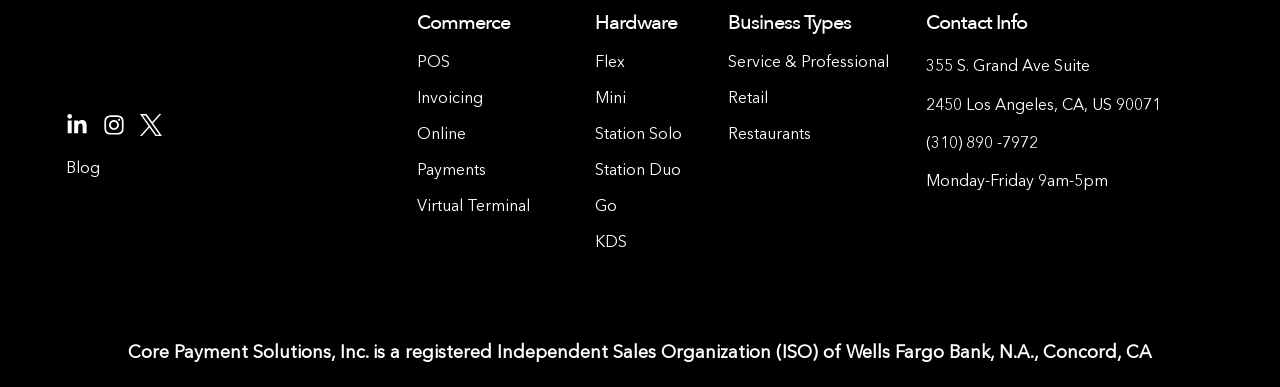Please locate the bounding box coordinates of the element that needs to be clicked to achieve the following instruction: "Go to POS". The coordinates should be four float numbers between 0 and 1, i.e., [left, top, right, bottom].

[0.326, 0.143, 0.351, 0.184]